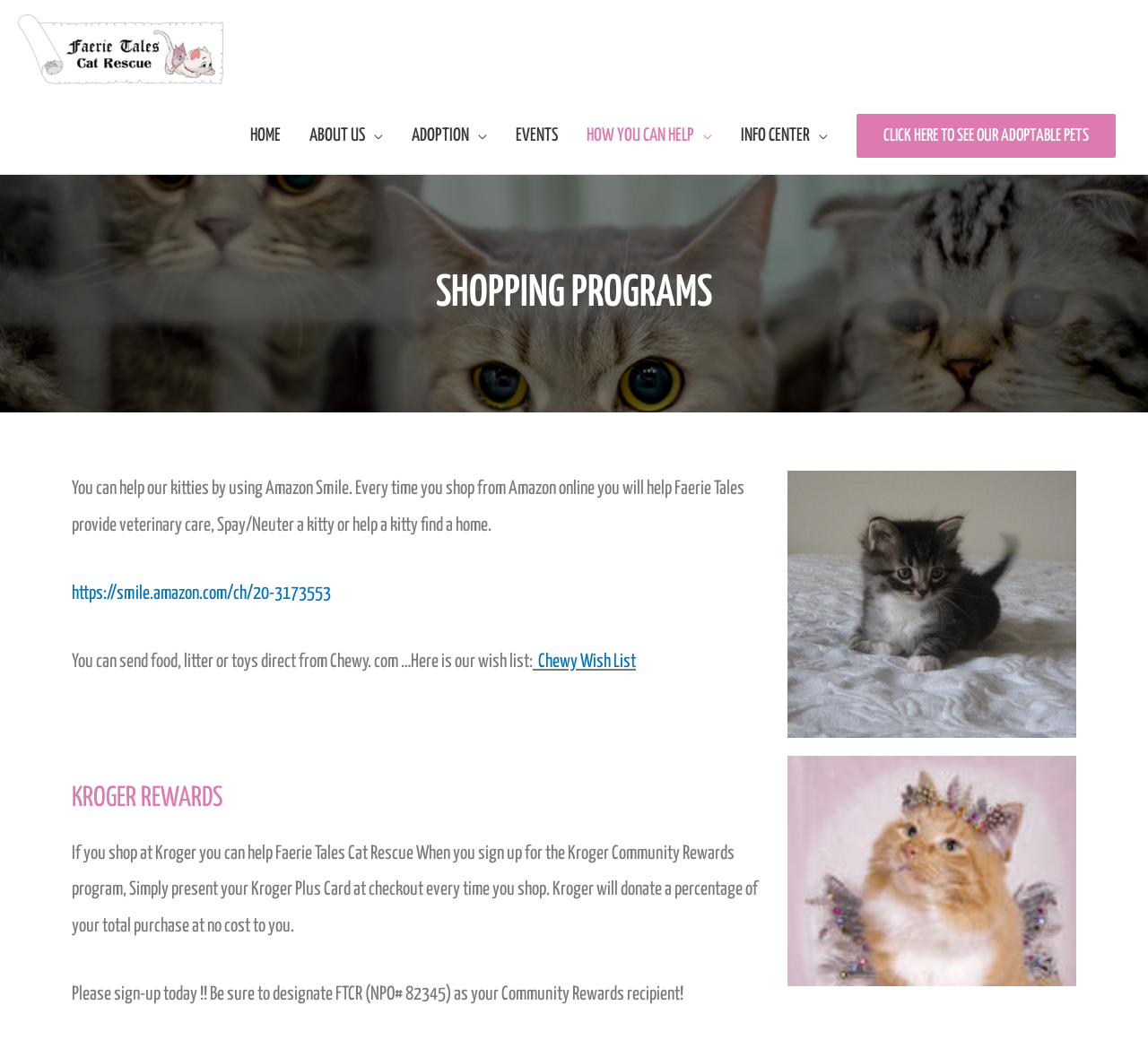What is the purpose of the 'CLICK HERE TO SEE OUR ADOPTABLE PETS' link?
Please answer the question as detailed as possible based on the image.

The link 'CLICK HERE TO SEE OUR ADOPTABLE PETS' is likely to take the user to a page where they can view the adoptable pets of Faerie Tales Cat Rescue.